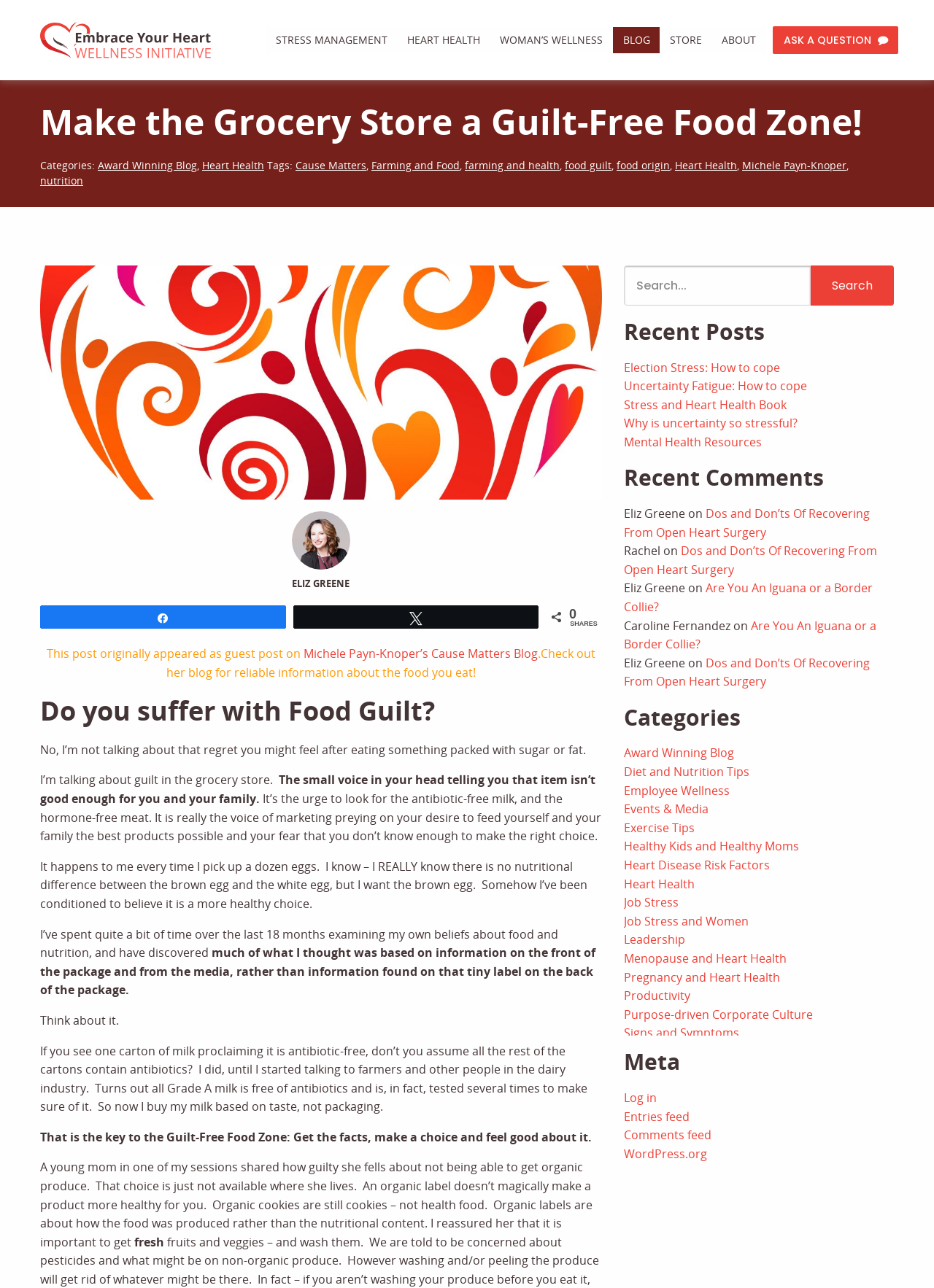Determine the bounding box coordinates of the clickable region to execute the instruction: "Visit the 'BLOG' page". The coordinates should be four float numbers between 0 and 1, denoted as [left, top, right, bottom].

[0.656, 0.021, 0.706, 0.041]